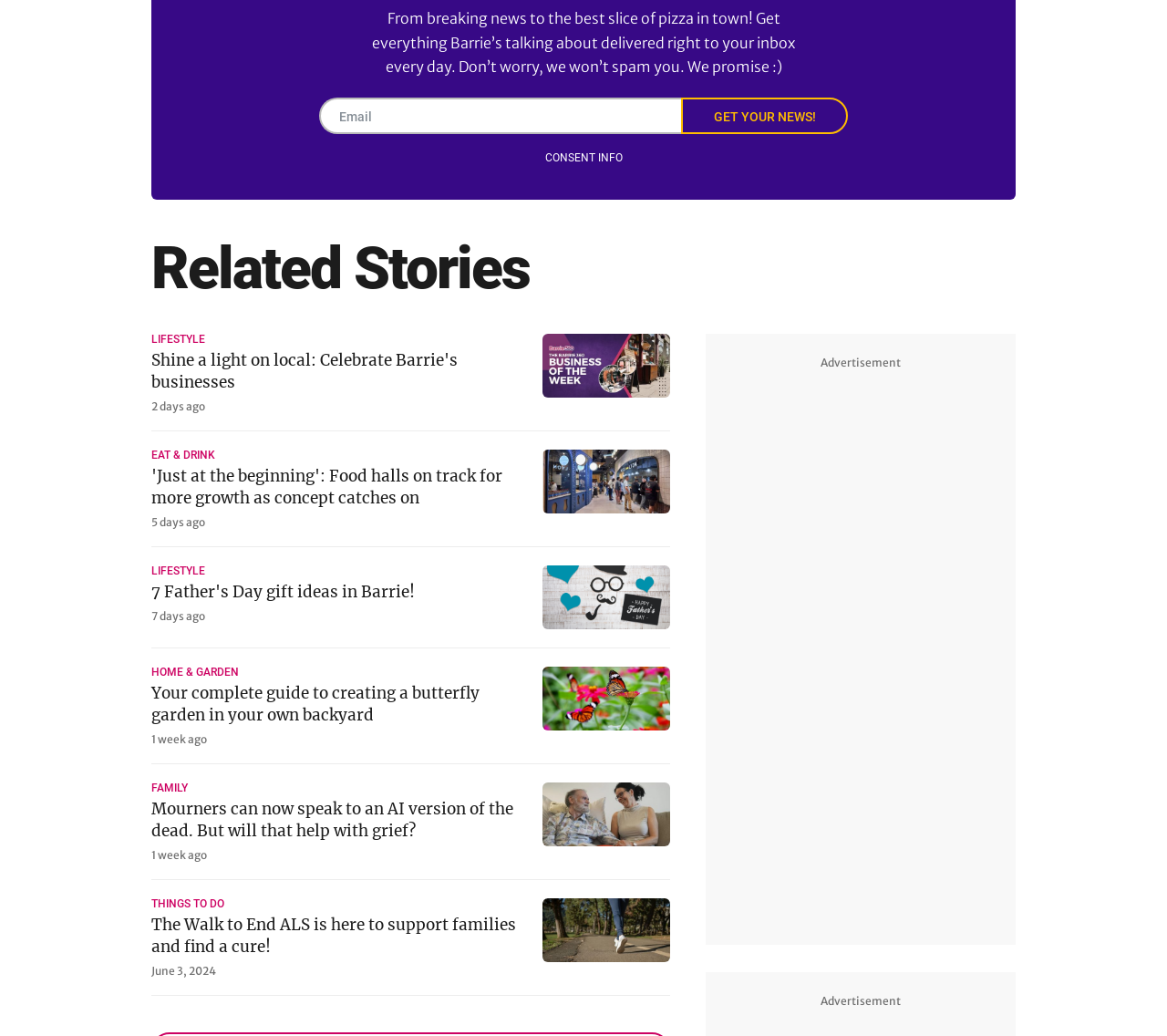What categories of news are available on this webpage?
Based on the content of the image, thoroughly explain and answer the question.

The webpage has several links with headings that categorize the news articles. These headings include 'LIFESTYLE', 'EAT & DRINK', 'HOME & GARDEN', 'FAMILY', and 'THINGS TO DO'. These categories suggest that the webpage provides news articles on a variety of topics.